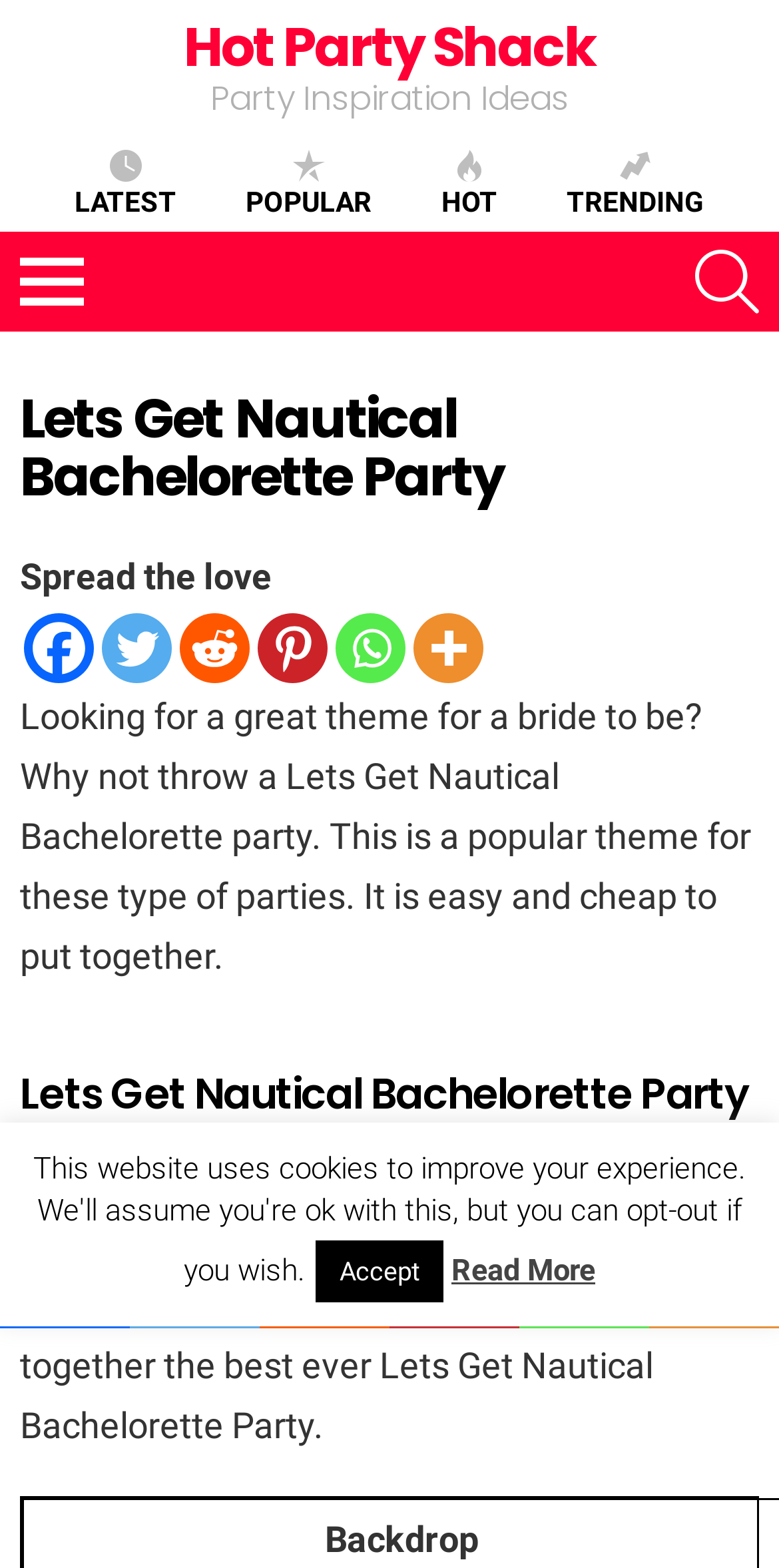What is the theme of the party?
Identify the answer in the screenshot and reply with a single word or phrase.

Nautical